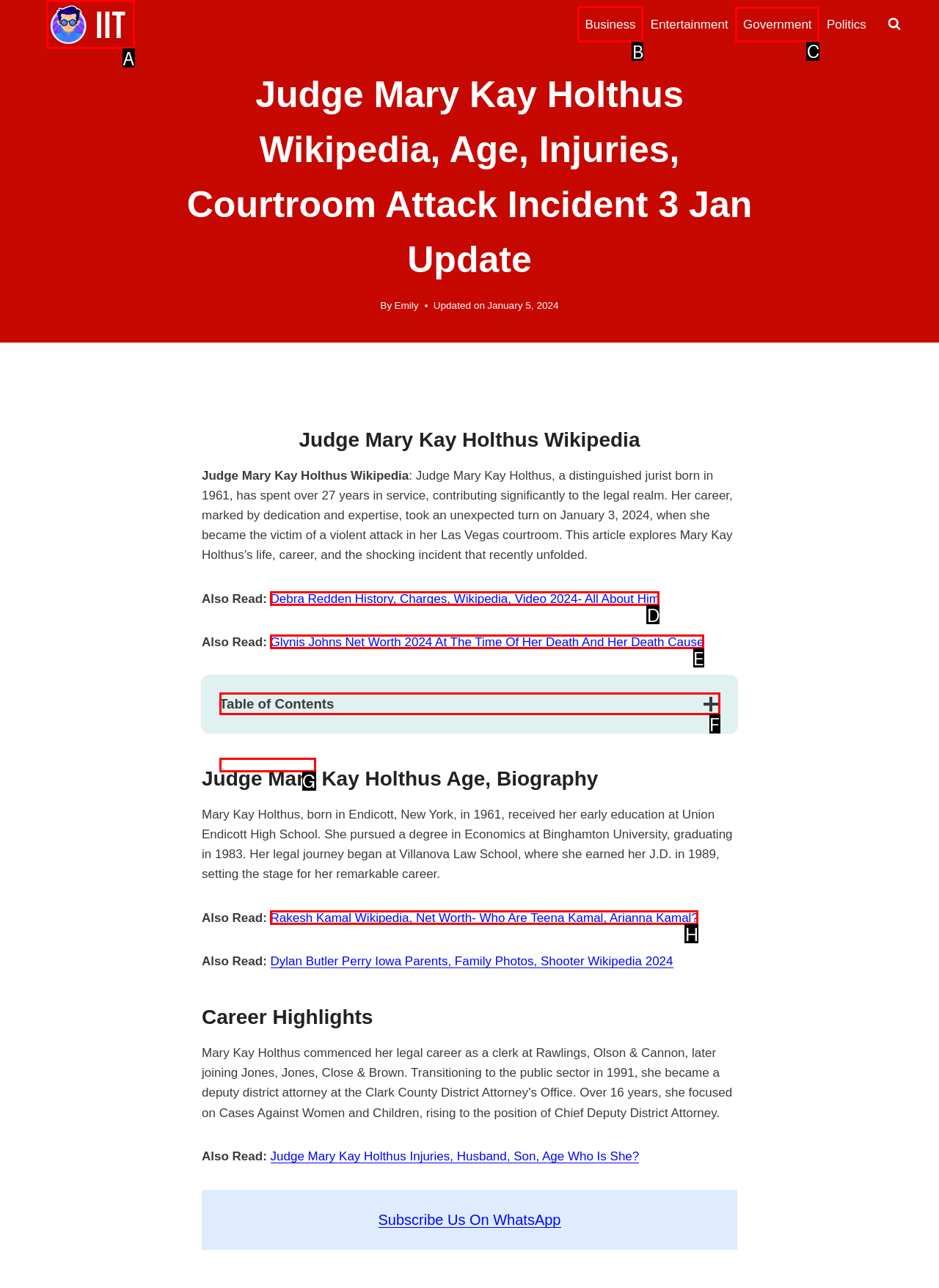Find the correct option to complete this instruction: Click on the 'Business' link. Reply with the corresponding letter.

B